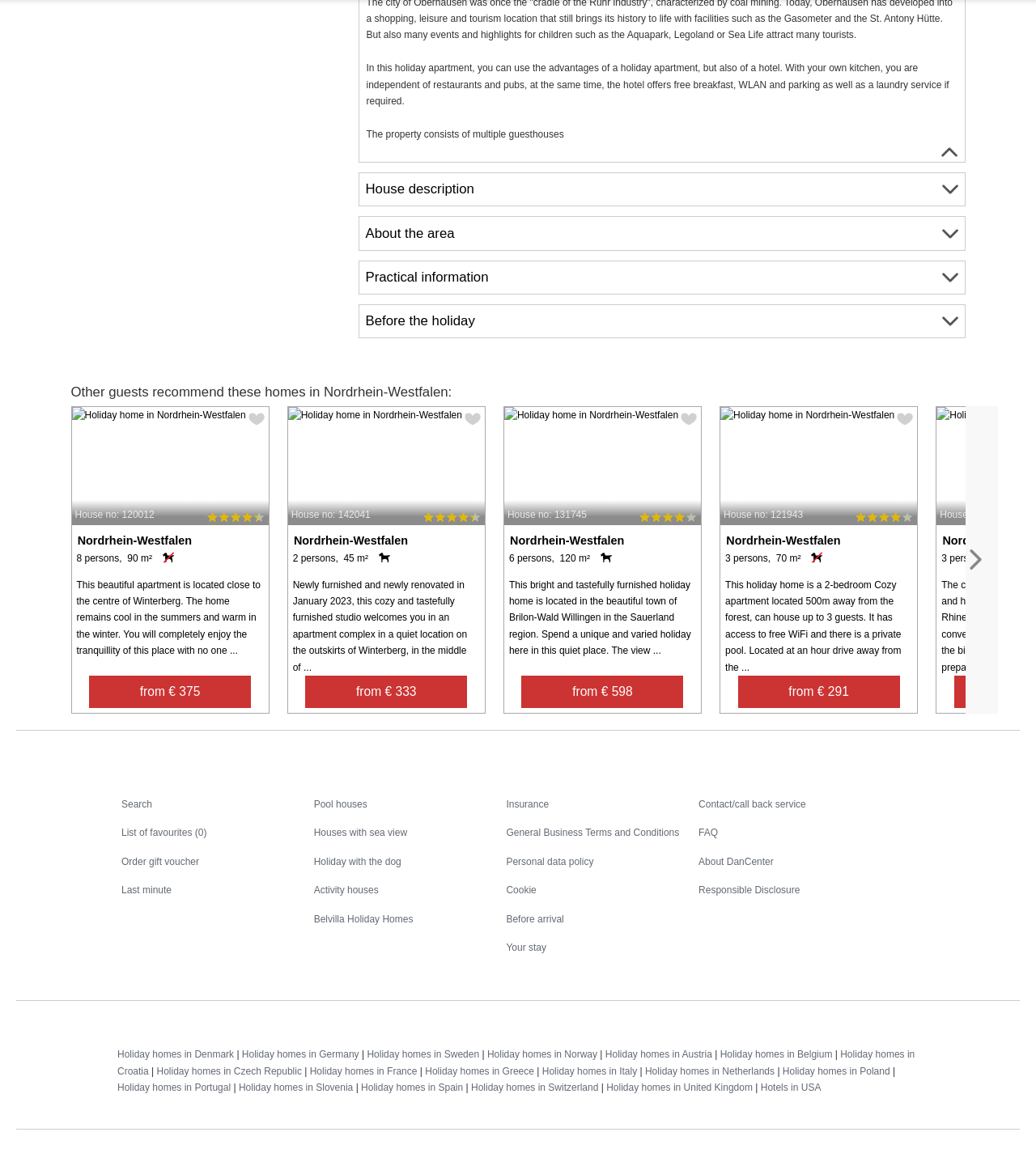Bounding box coordinates are specified in the format (top-left x, top-left y, bottom-right x, bottom-right y). All values are floating point numbers bounded between 0 and 1. Please provide the bounding box coordinate of the region this sentence describes: General Business Terms and Conditions

[0.489, 0.72, 0.656, 0.73]